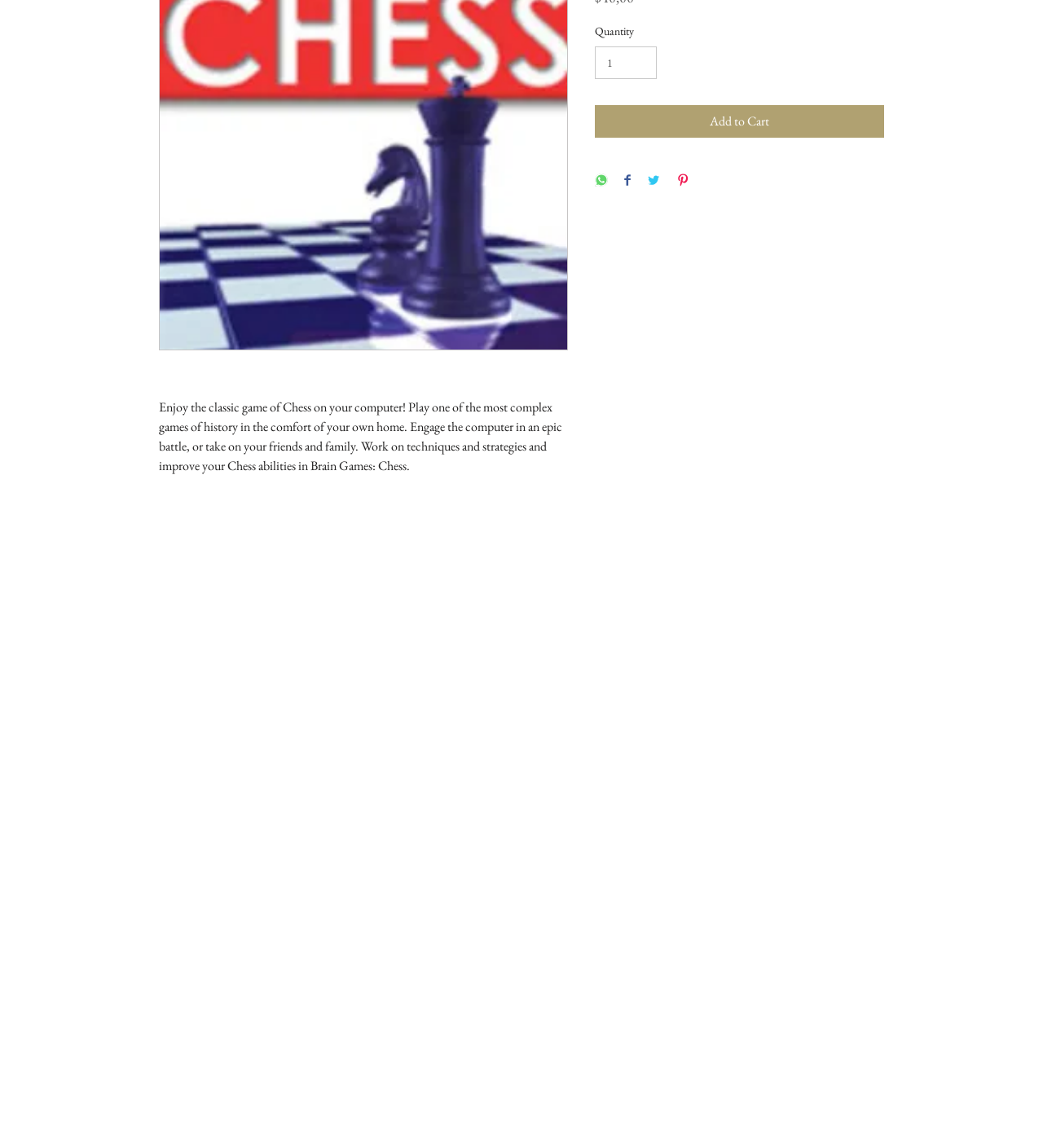Pinpoint the bounding box coordinates of the element that must be clicked to accomplish the following instruction: "Change the quantity". The coordinates should be in the format of four float numbers between 0 and 1, i.e., [left, top, right, bottom].

[0.57, 0.04, 0.63, 0.069]